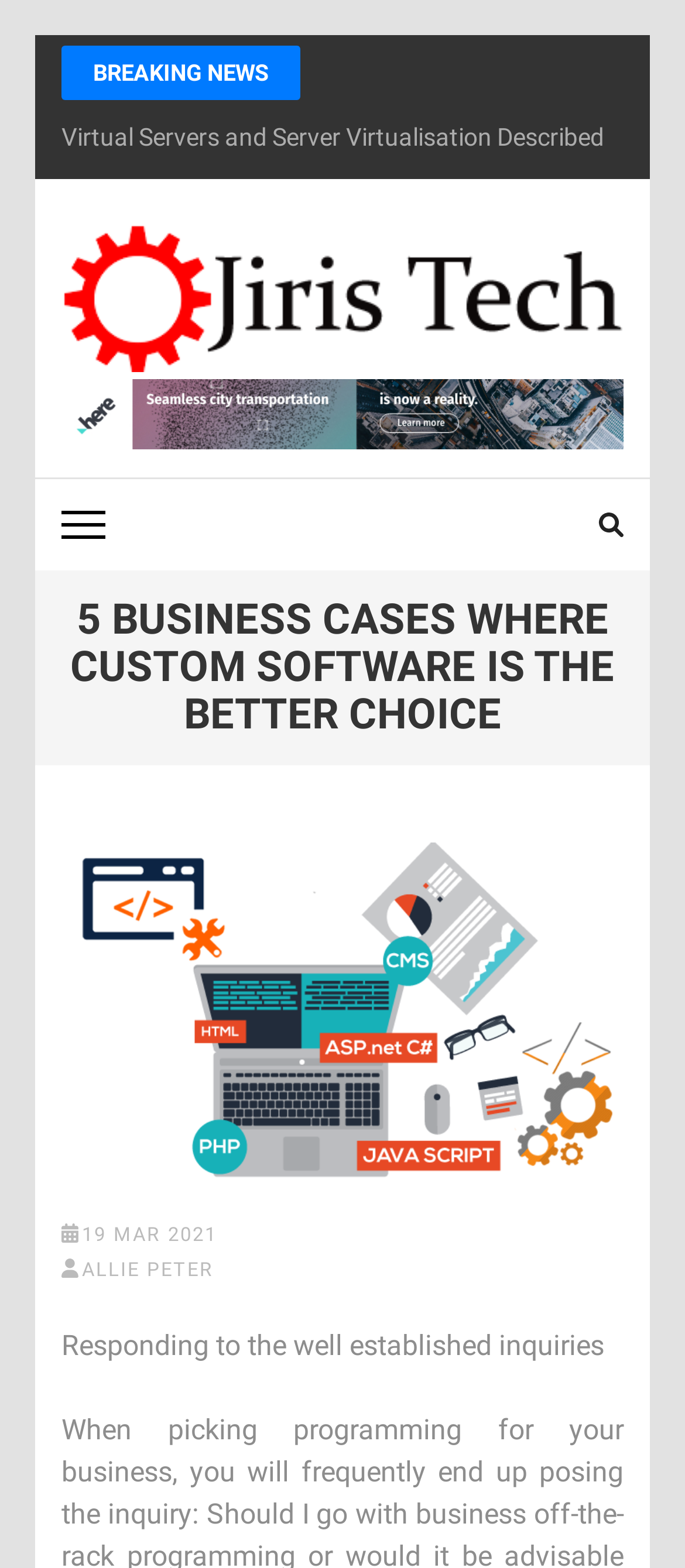What is the purpose of the button at the top right corner?
Answer the question with just one word or phrase using the image.

Search